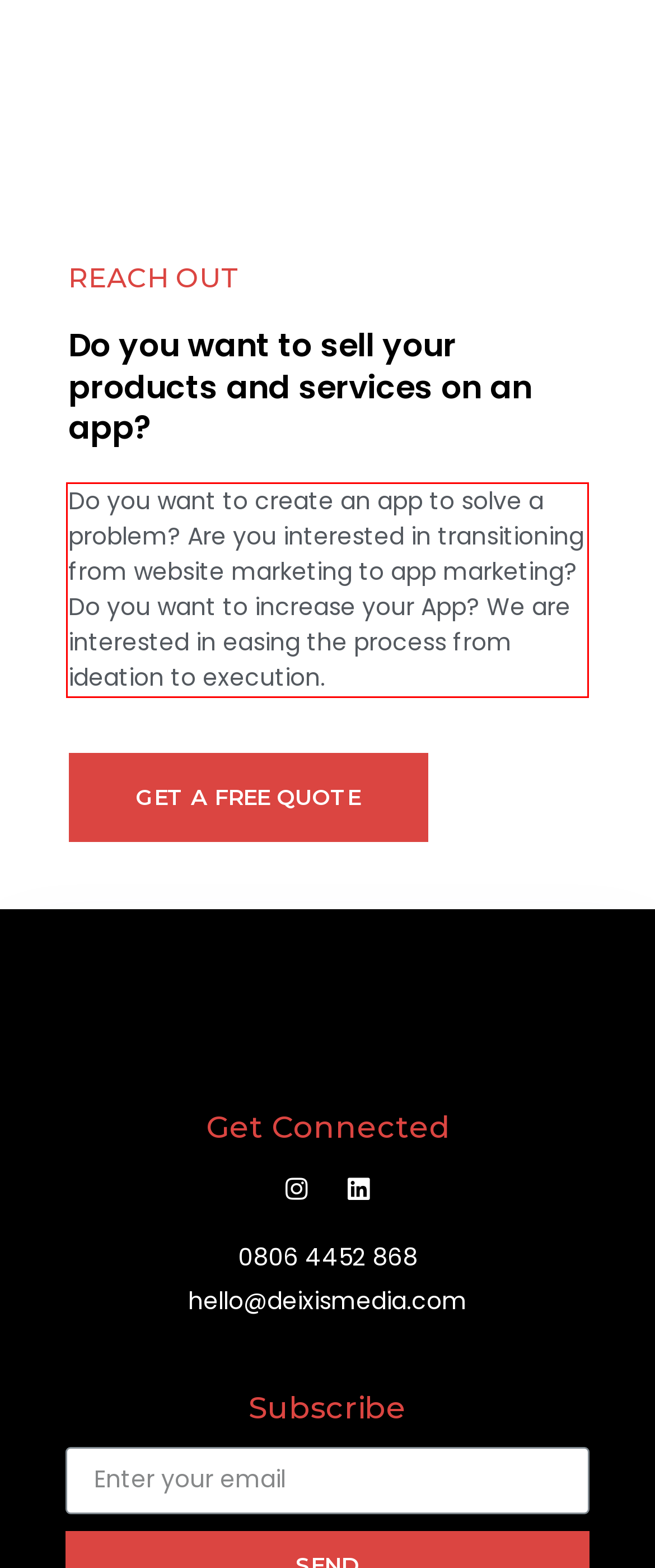Within the screenshot of the webpage, locate the red bounding box and use OCR to identify and provide the text content inside it.

Do you want to create an app to solve a problem? Are you interested in transitioning from website marketing to app marketing? Do you want to increase your App? We are interested in easing the process from ideation to execution.